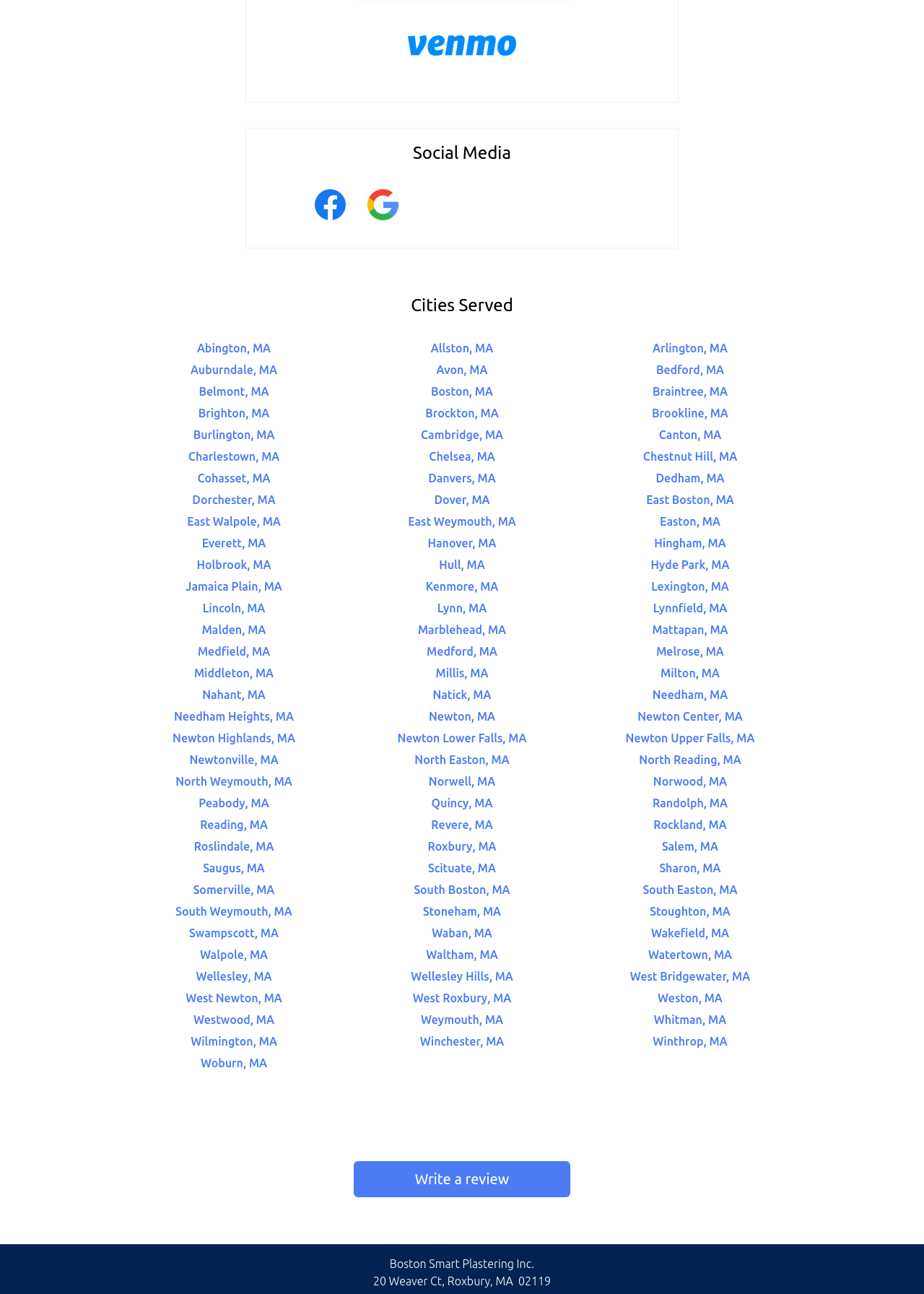Identify and provide the bounding box coordinates of the UI element described: "Norwood, MA". The coordinates should be formatted as [left, top, right, bottom], with each number being a float between 0 and 1.

[0.707, 0.599, 0.787, 0.609]